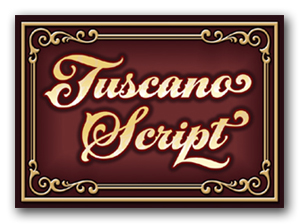Use one word or a short phrase to answer the question provided: 
What is the background color of the label?

burgundy